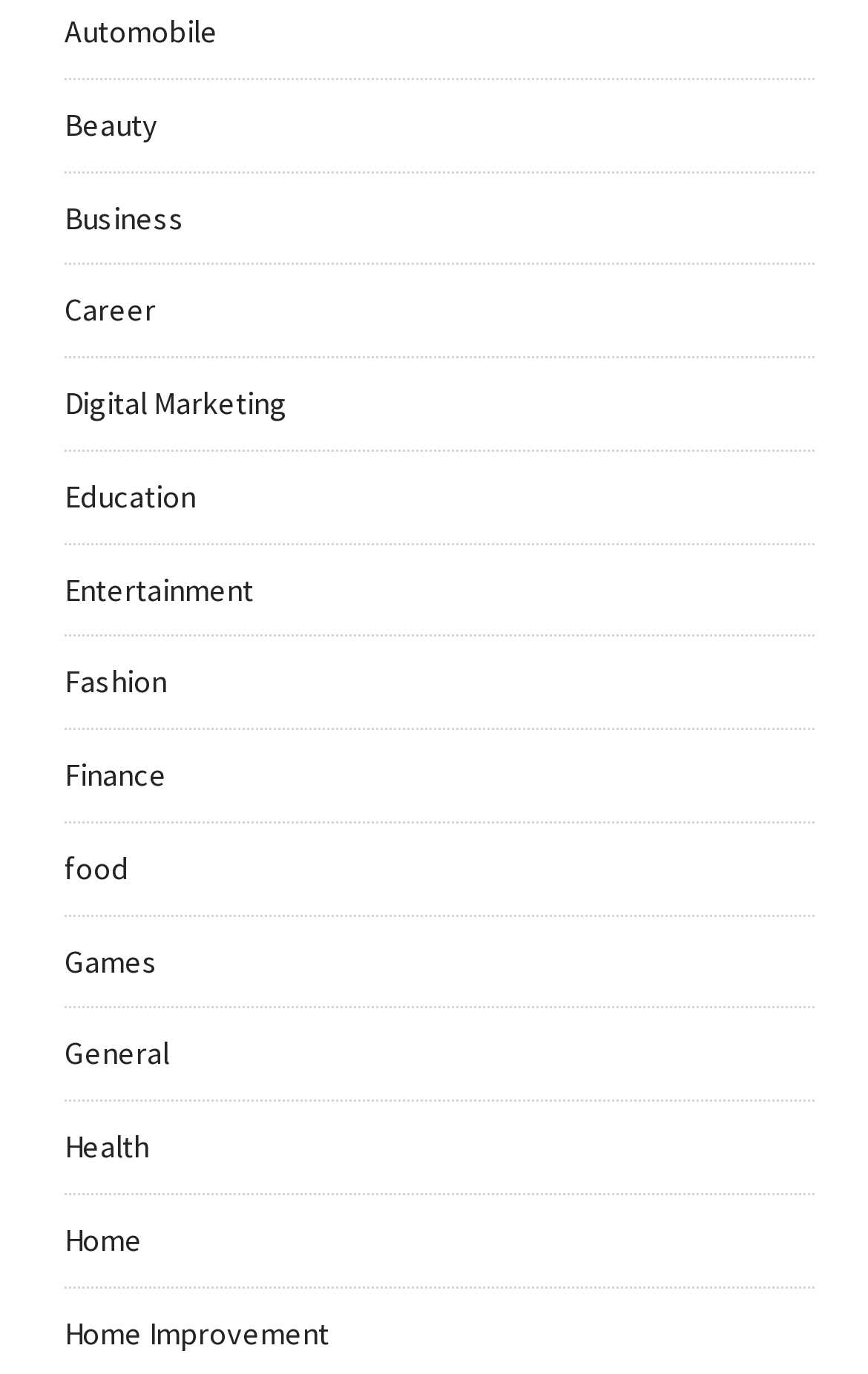Find the bounding box coordinates of the element to click in order to complete the given instruction: "View Business."

[0.074, 0.144, 0.213, 0.173]